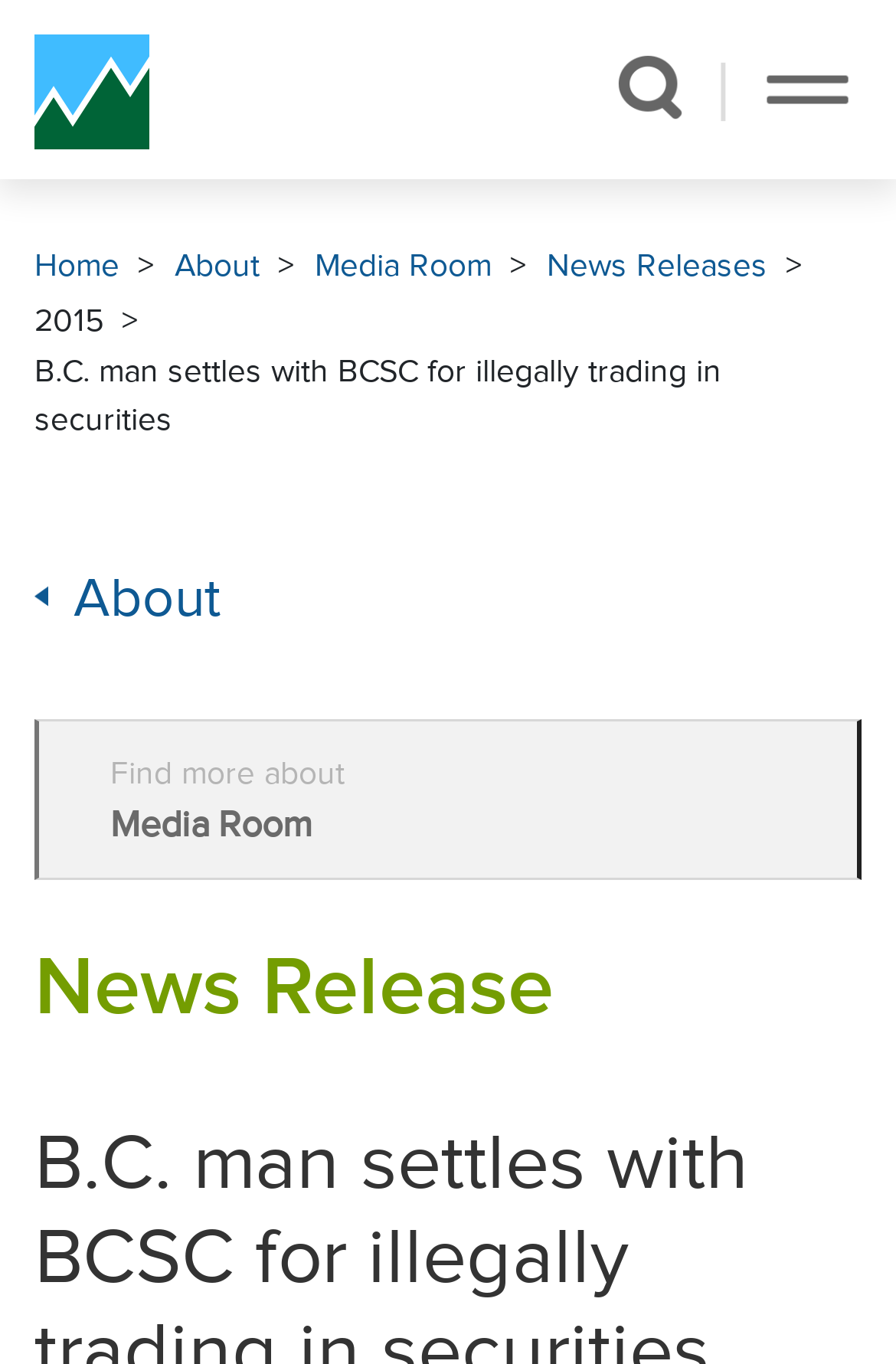Explain in detail what you observe on this webpage.

The webpage appears to be a news article or press release from the British Columbia Securities Commission (BCSC). At the top of the page, there is a primary navigation section that spans the entire width of the page. Within this section, there are several elements, including the BCSC icon, a search icon, and a toggle navigation button, all positioned horizontally from left to right.

Below the navigation section, there are five links arranged horizontally, labeled "Home", "About", "Media Room", "News Releases", and a year "2015". The main content of the page is a news article with the title "B.C. man settles with BCSC for illegally trading in securities", which takes up most of the page's width.

Further down the page, there is another link to "About" and a button labeled "Find more about Media Room", both of which are positioned at the top-left corner of their respective sections. Finally, there is a heading labeled "News Release" at the bottom of the page. Throughout the page, there are several images, including the BCSC icon, search icon, and menu icon, which are all relatively small and positioned within their respective elements.